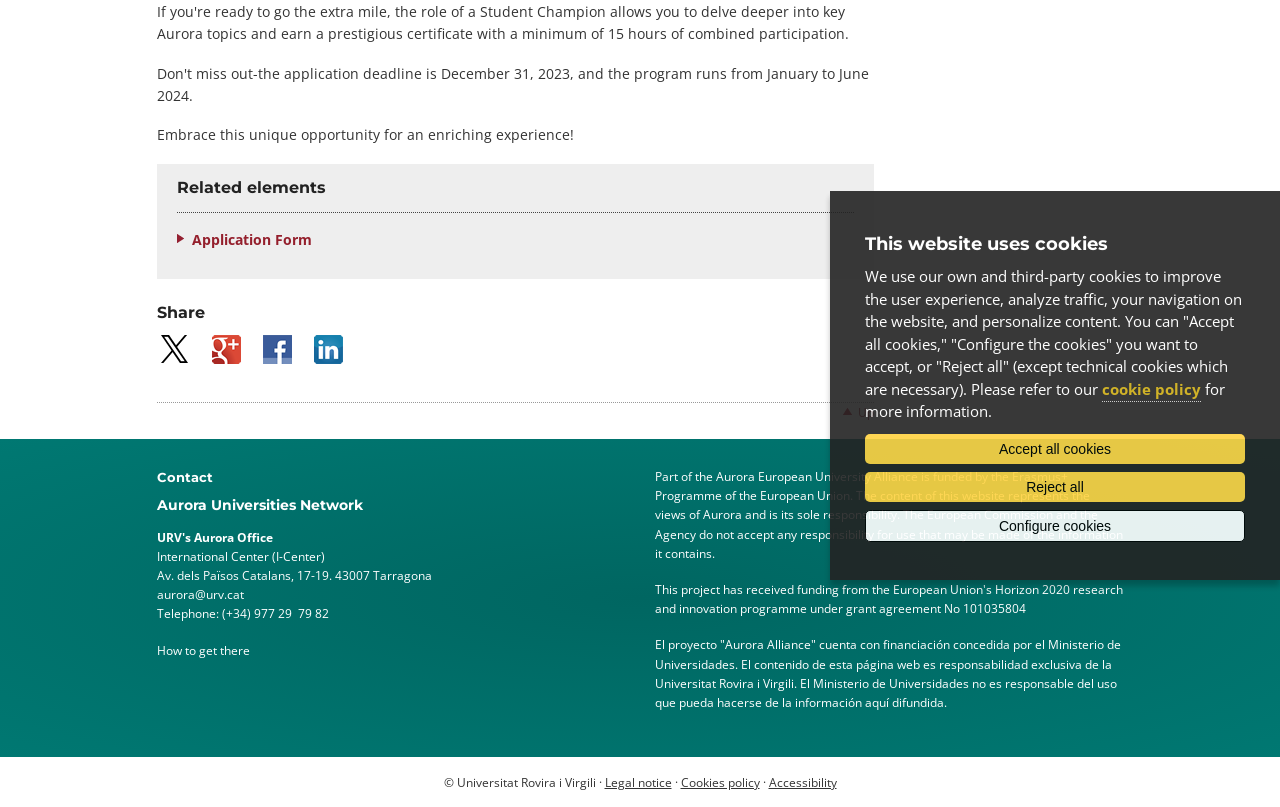Locate the bounding box coordinates of the UI element described by: "aurora@urv.cat". Provide the coordinates as four float numbers between 0 and 1, formatted as [left, top, right, bottom].

[0.123, 0.726, 0.191, 0.748]